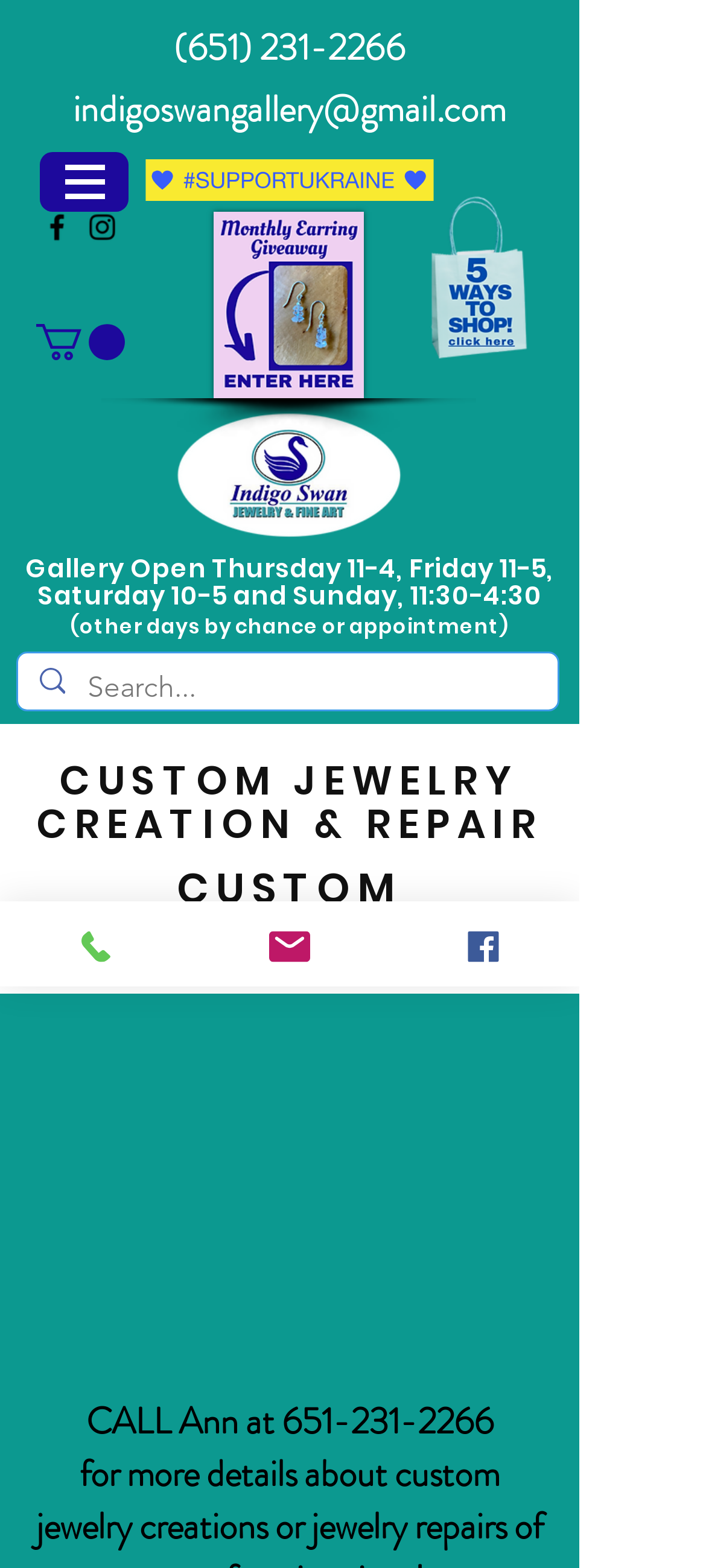What is the phone number to contact Indigo Swan?
Provide a concise answer using a single word or phrase based on the image.

651-231-2266